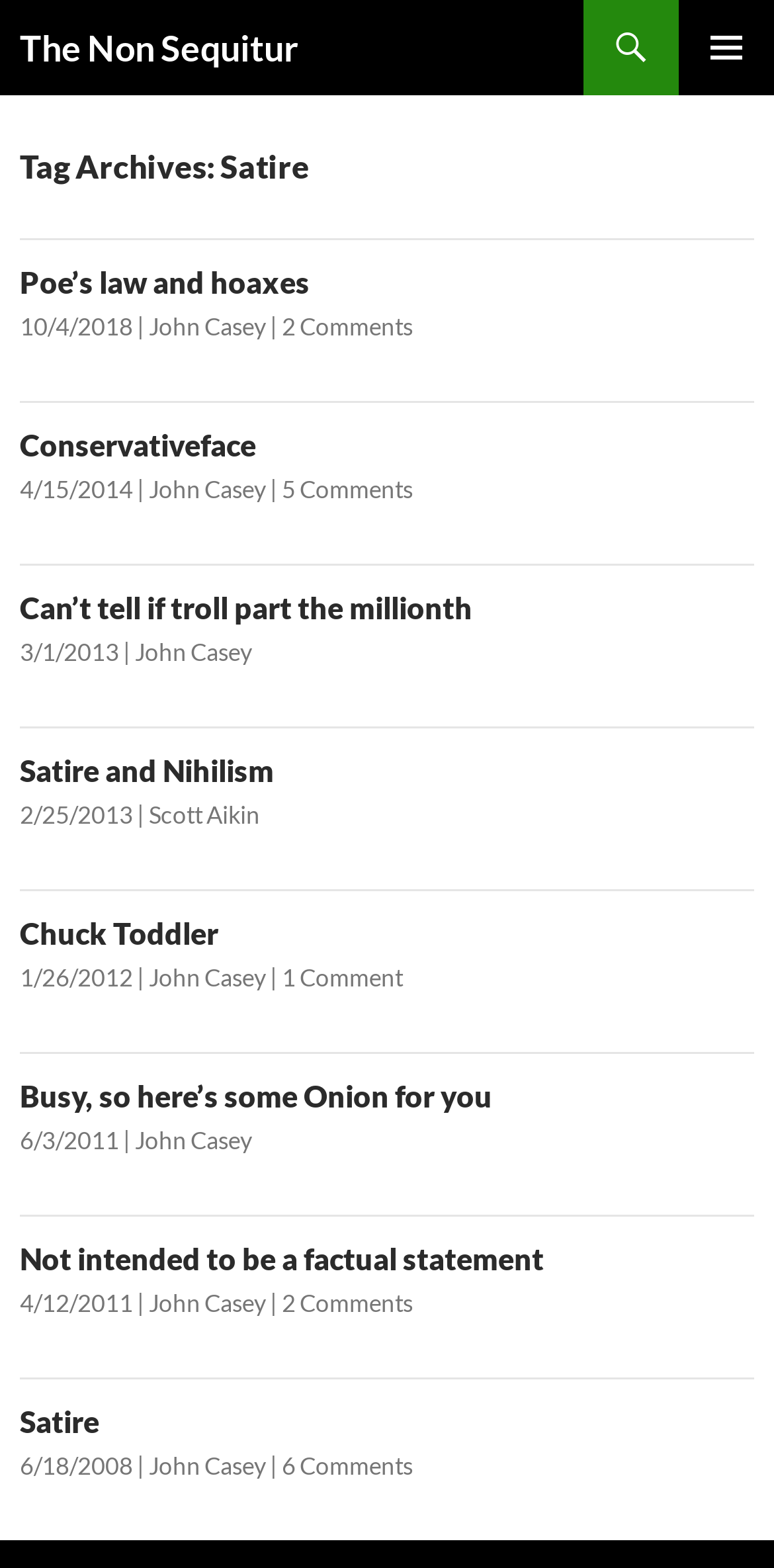Please find the bounding box coordinates of the section that needs to be clicked to achieve this instruction: "Check the '2 Comments' link".

[0.364, 0.199, 0.533, 0.218]